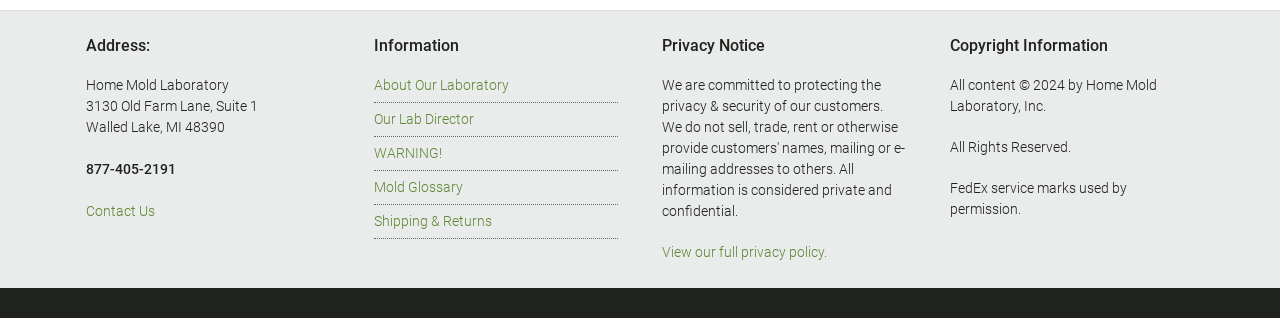What is the phone number of Home Mold Laboratory?
Please provide a comprehensive and detailed answer to the question.

I found the phone number by looking at the 'Address:' section, which is a heading element. Below this heading, I found a series of static text elements that provide the contact information, including the phone number.